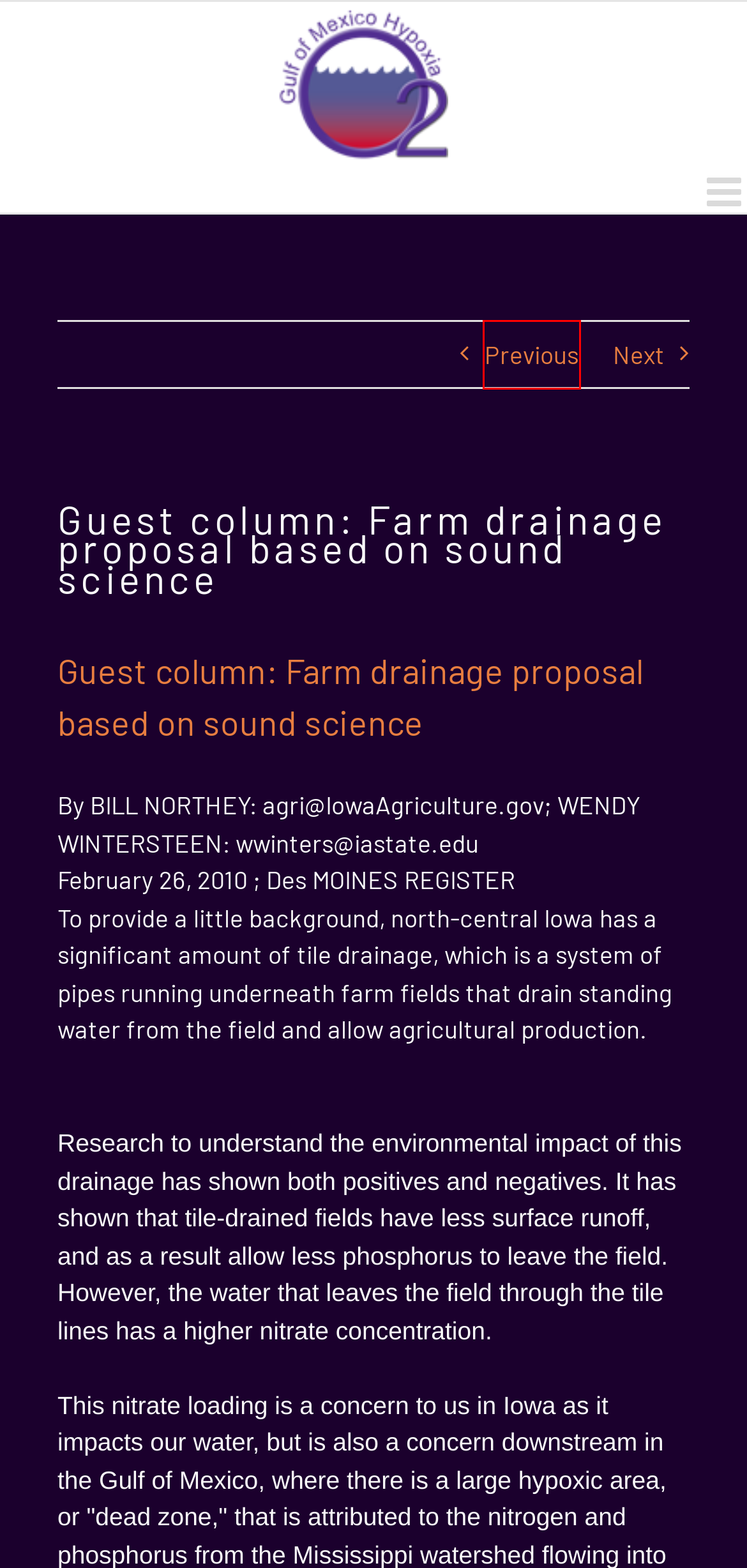Observe the provided screenshot of a webpage that has a red rectangle bounding box. Determine the webpage description that best matches the new webpage after clicking the element inside the red bounding box. Here are the candidates:
A. Giant seaweed blob twice the width of the US takes aim at Florida – Gulf Hypoxia
B. Gulf Hypoxia – In the Northern Gulf of Mexico
C. NOAA forecasts below-average summer ‘dead zone’ in Gulf of Mexico – Gulf Hypoxia
D. NOAA and partners announce below-average ‘dead zone’ measured in Gulf of Mexico – Gulf Hypoxia
E. Iowa CCI: Governor Culver’s office publicly opposes “Manure in Water” bill — HF 2324 – Gulf Hypoxia
F. National Oceanic and Atmospheric Administration
G. Study finds climate change is bringing more intense rains to U.S. – Gulf Hypoxia
H. EPA Budget Signals Good News for the Mississippi River – Gulf Hypoxia

E